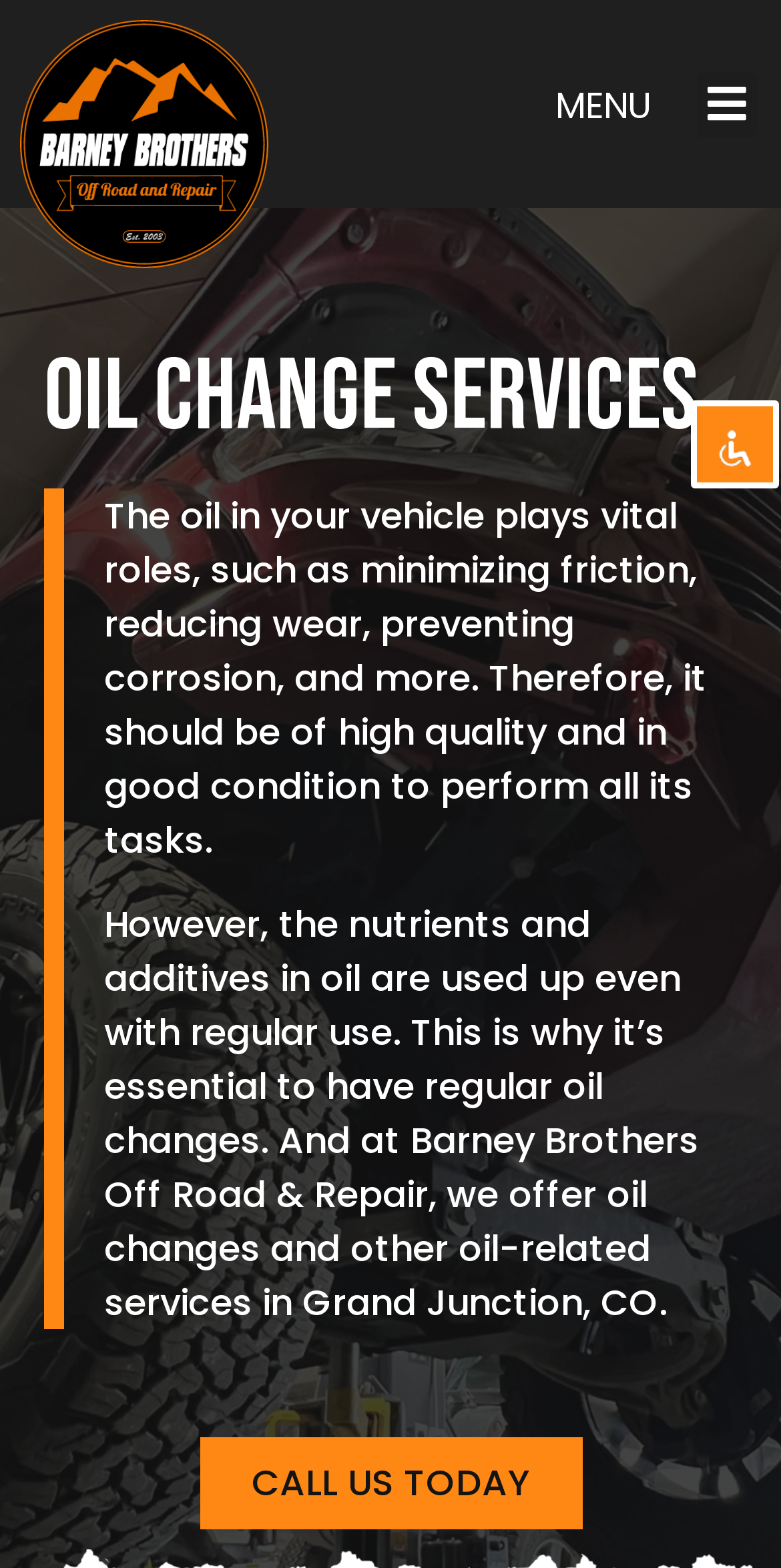Determine the bounding box coordinates of the UI element described below. Use the format (top-left x, top-left y, bottom-right x, bottom-right y) with floating point numbers between 0 and 1: call us today

[0.255, 0.916, 0.745, 0.975]